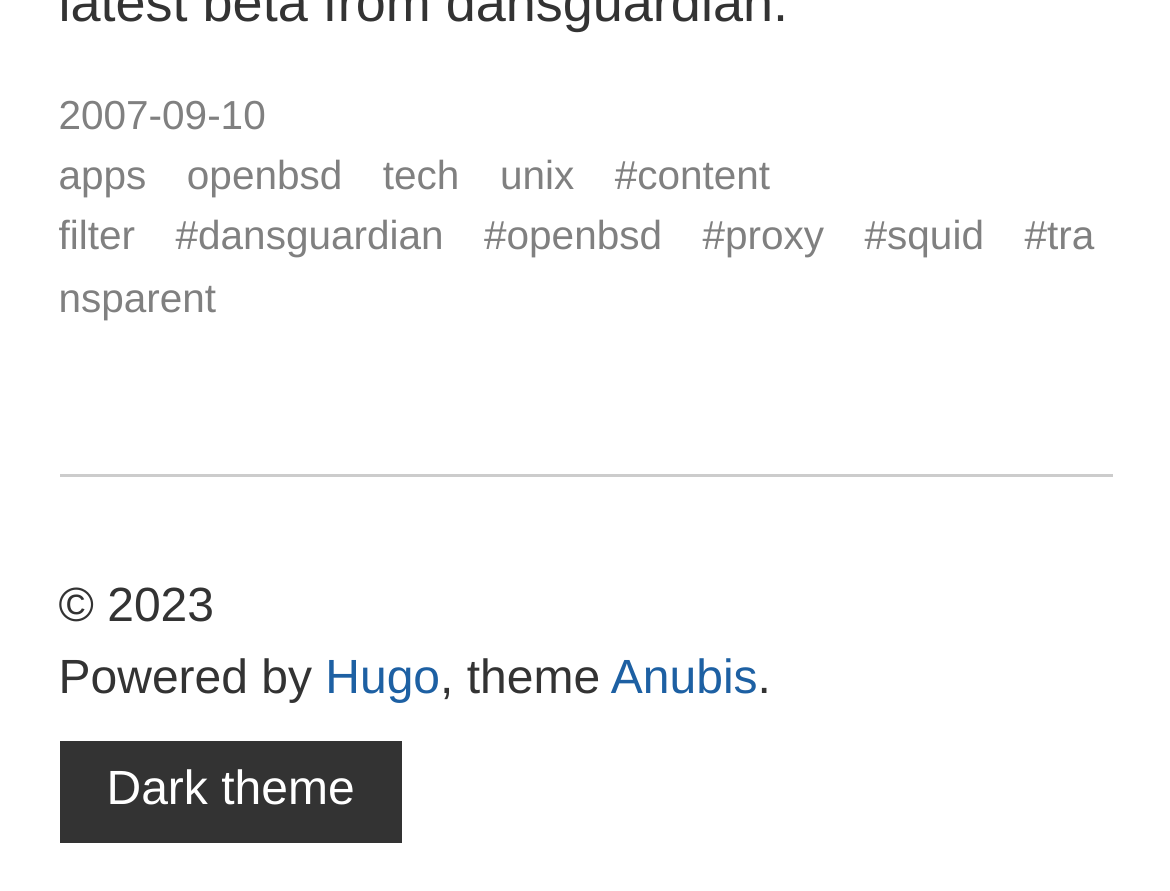Determine the bounding box for the HTML element described here: "openbsd". The coordinates should be given as [left, top, right, bottom] with each number being a float between 0 and 1.

[0.16, 0.173, 0.293, 0.226]